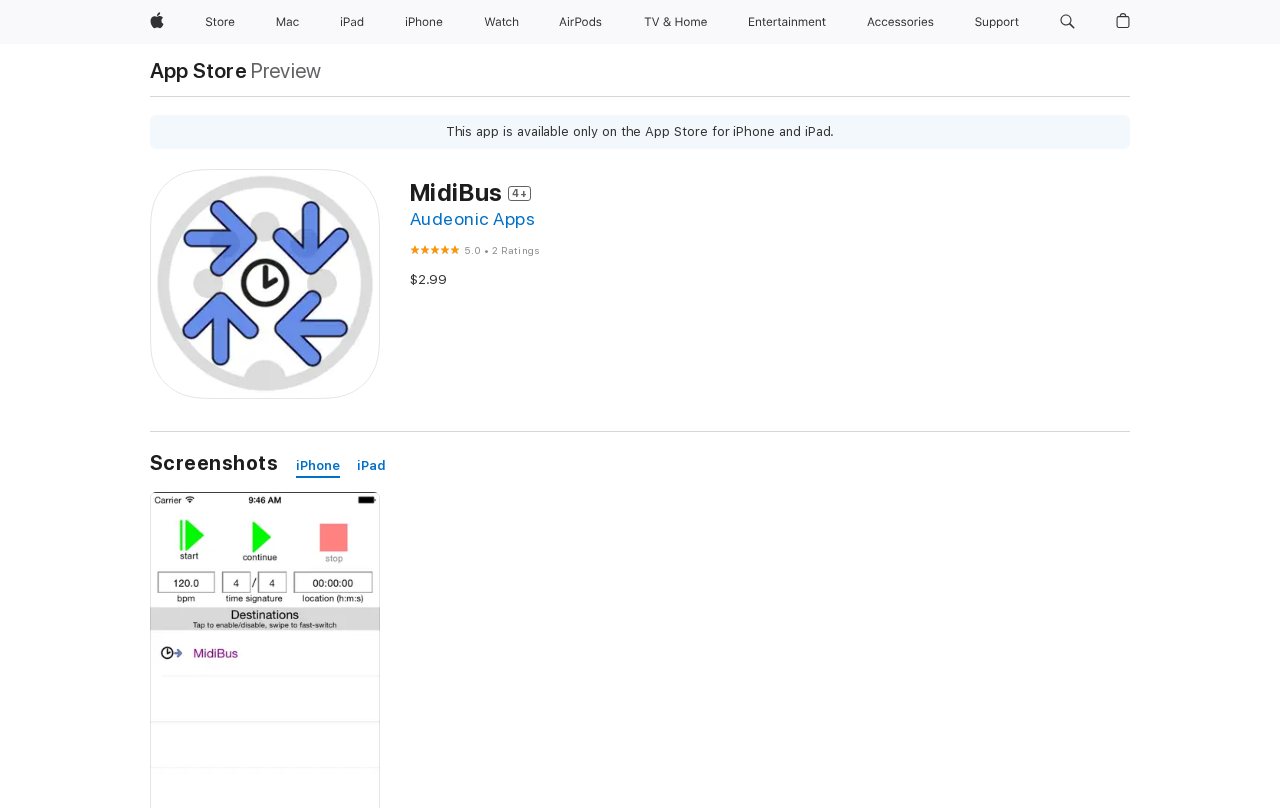Please identify the bounding box coordinates of the element's region that needs to be clicked to fulfill the following instruction: "Search apple.com". The bounding box coordinates should consist of four float numbers between 0 and 1, i.e., [left, top, right, bottom].

[0.822, 0.0, 0.846, 0.054]